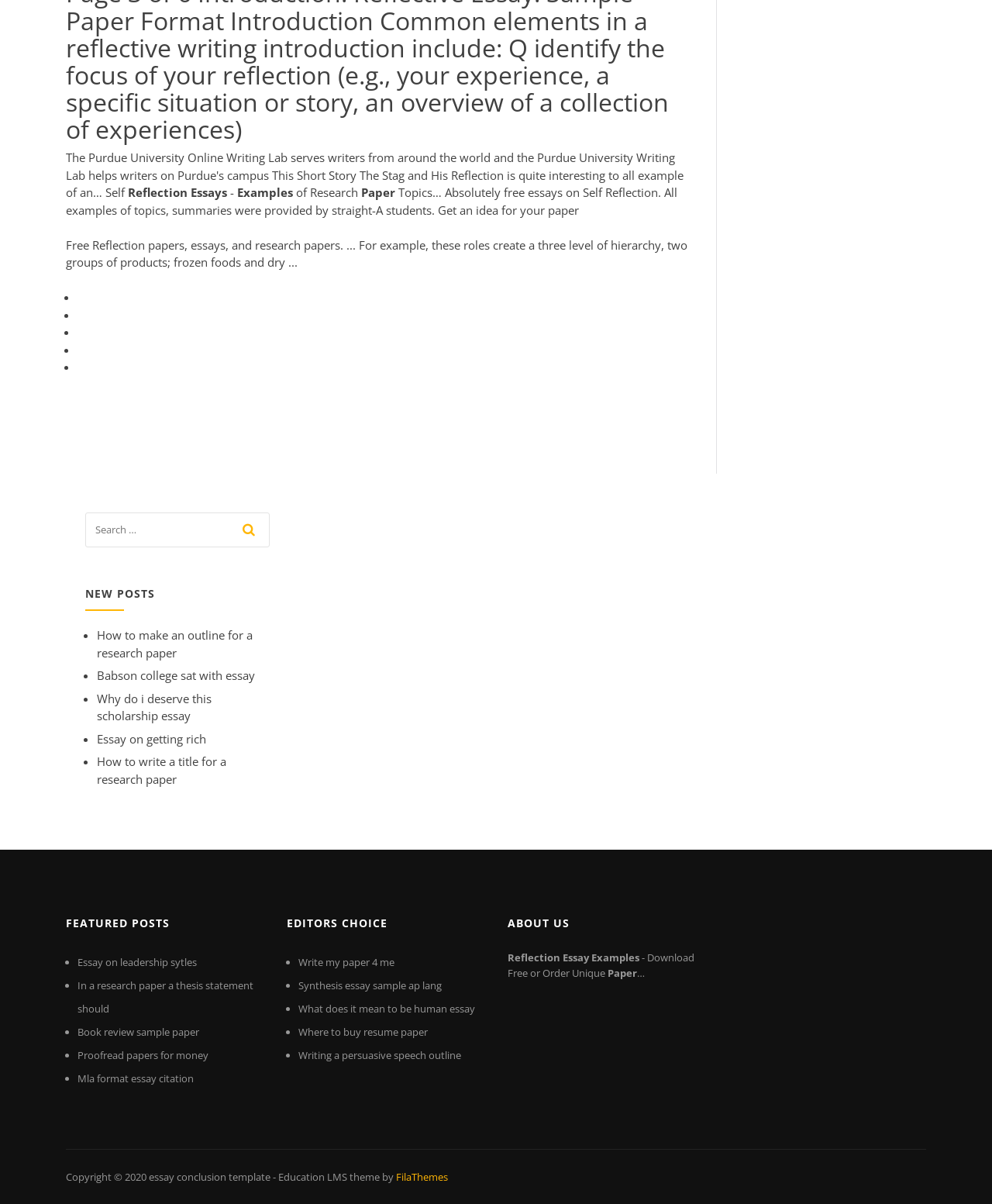Respond to the following question using a concise word or phrase: 
What is the main topic of this webpage?

Self Reflection